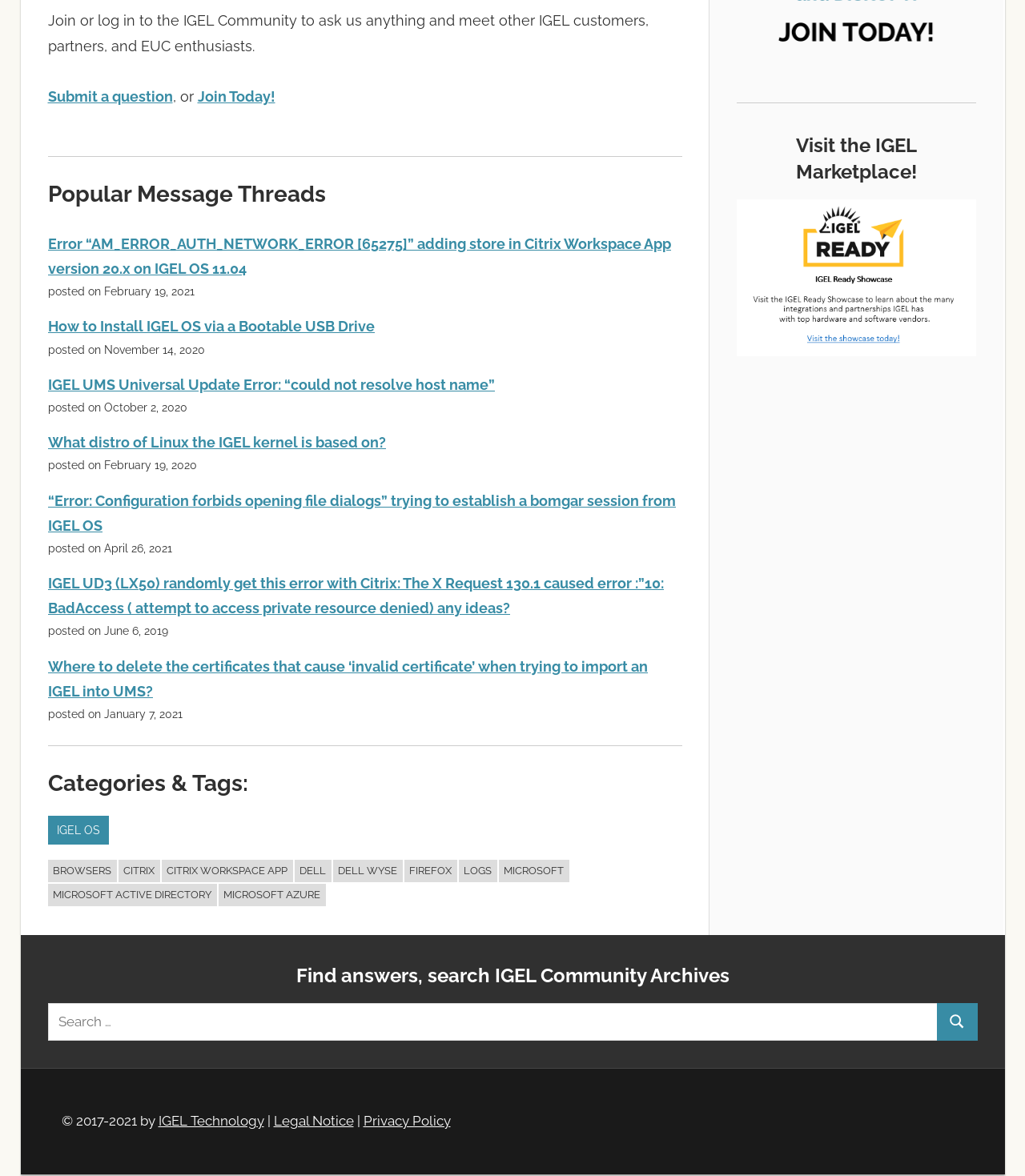Look at the image and answer the question in detail:
What is the 'IGEL Marketplace'?

The 'Visit the IGEL Marketplace!' section features a prominent link and an image, which implies that the IGEL Marketplace is a platform where users can access and purchase IGEL products or services, potentially offering a range of solutions and tools related to IGEL technology.